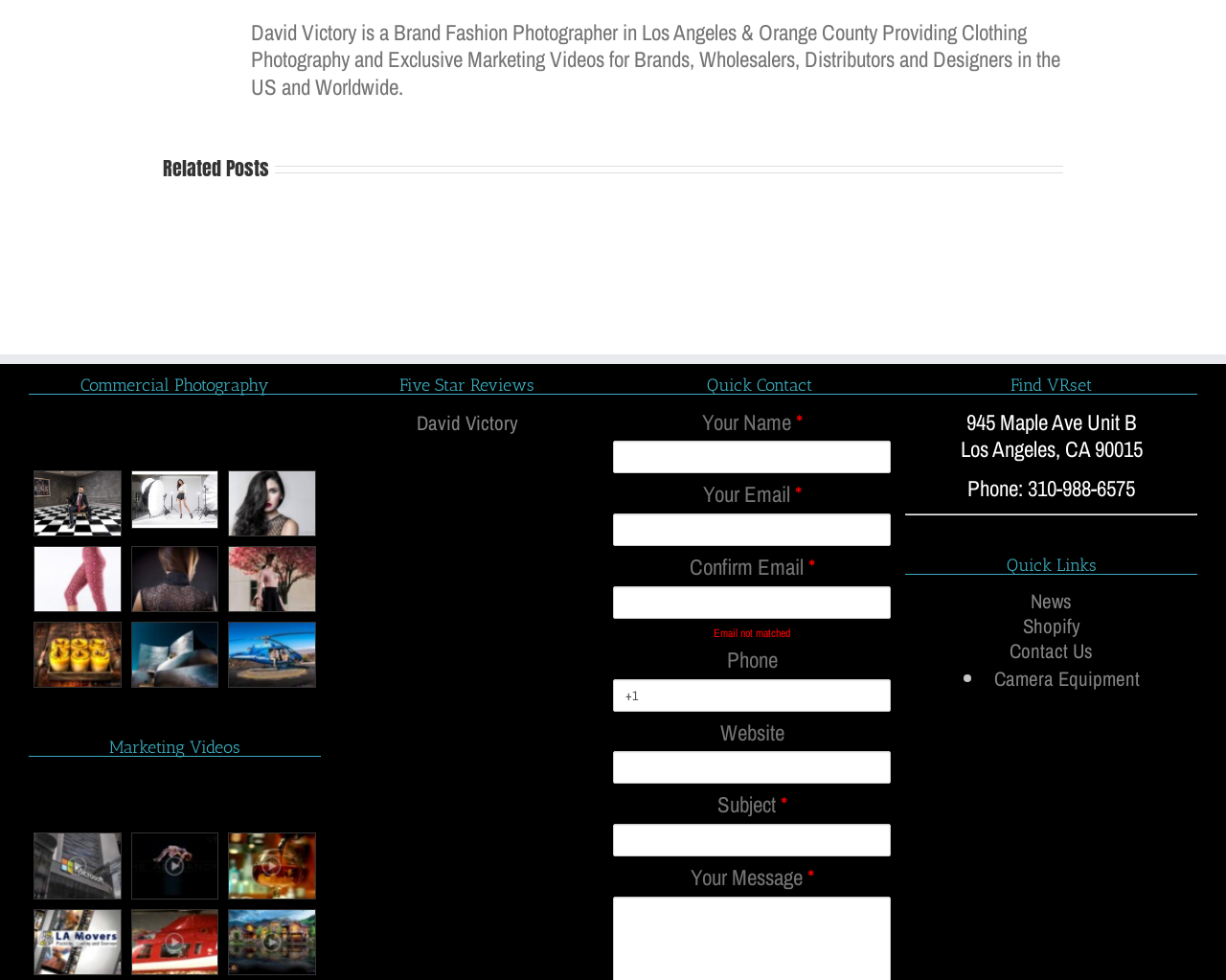Provide a single word or phrase to answer the given question: 
What is the purpose of the 'Quick Contact' section?

To send a message